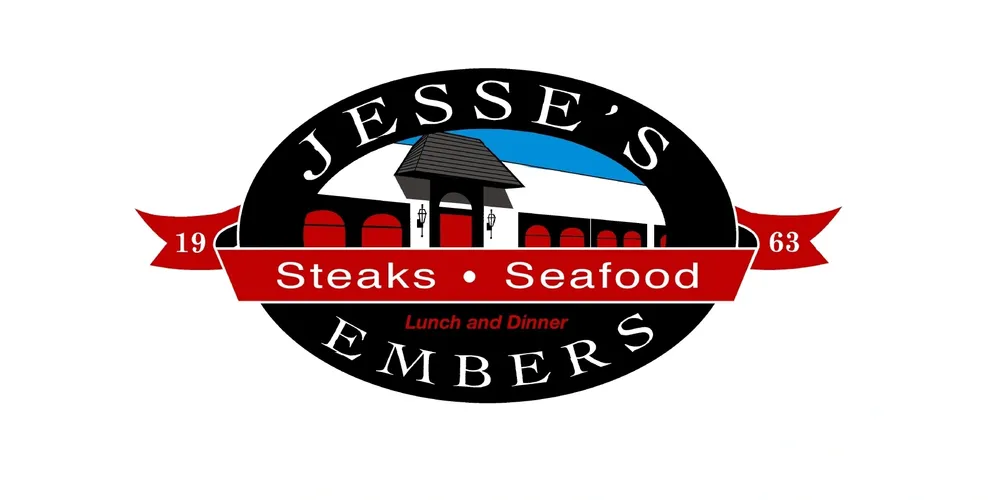What is the shape of the logo?
Refer to the screenshot and answer in one word or phrase.

Black oval